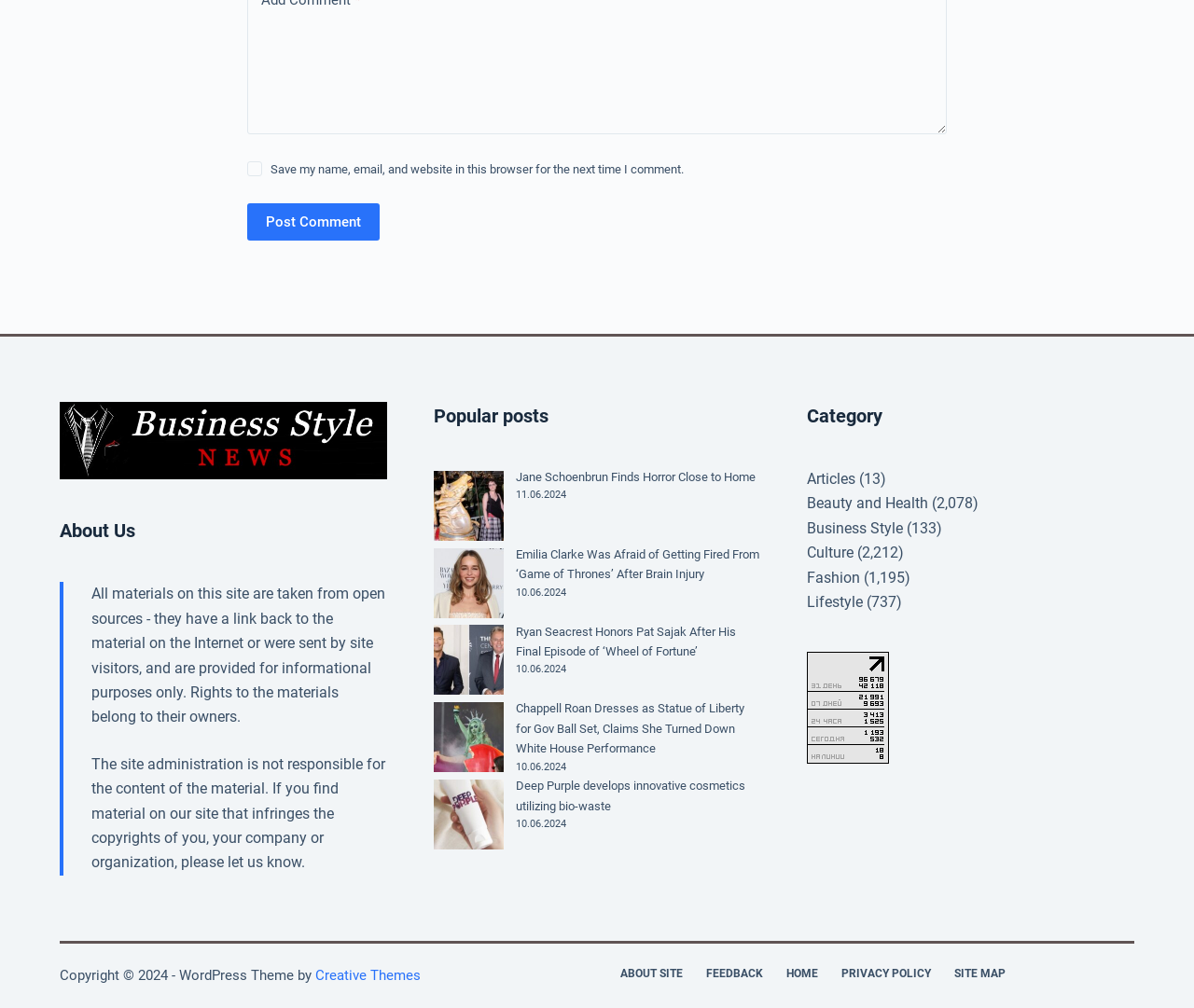Show the bounding box coordinates of the element that should be clicked to complete the task: "Post a comment".

[0.207, 0.202, 0.318, 0.239]